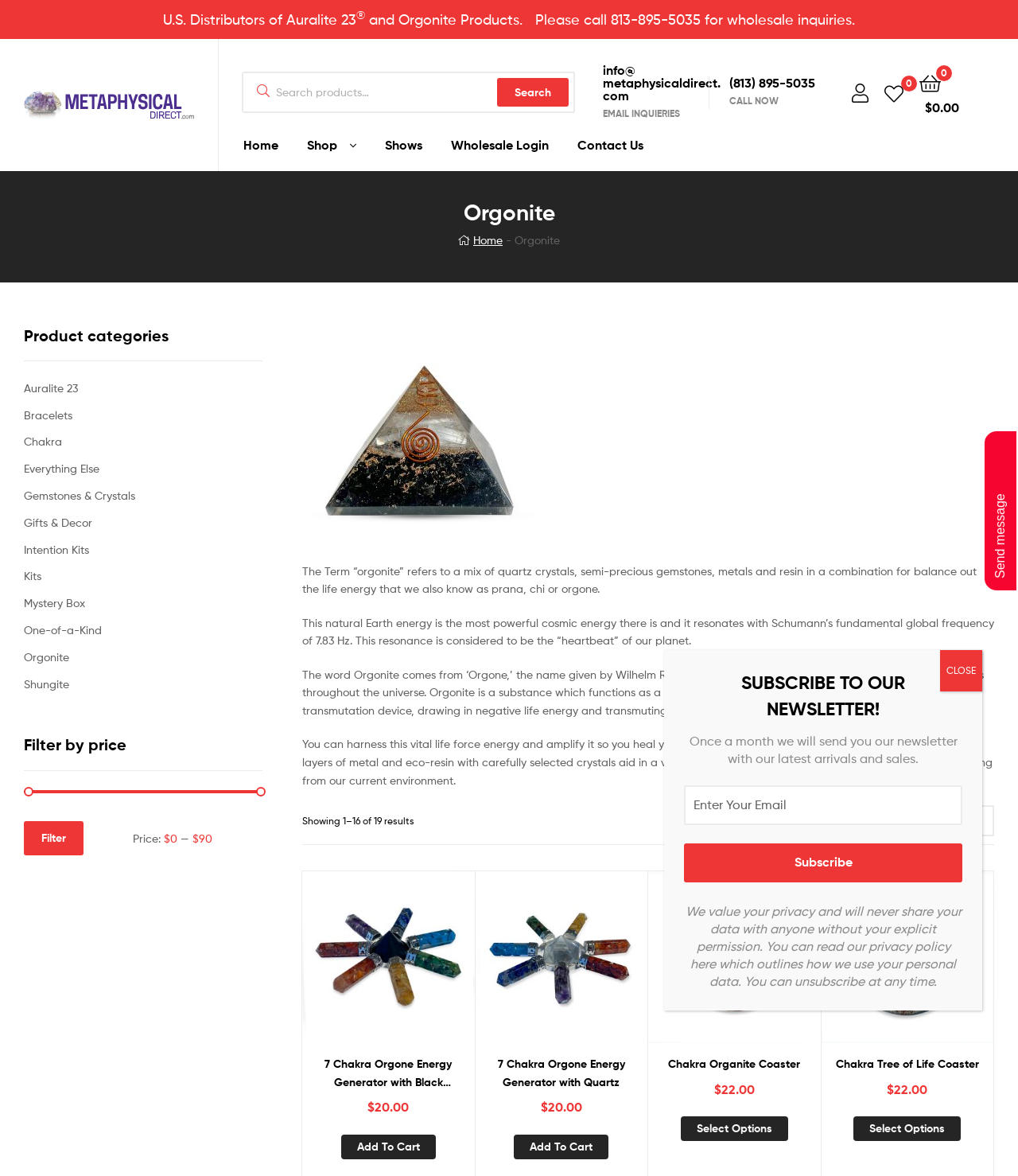Please determine the bounding box coordinates, formatted as (top-left x, top-left y, bottom-right x, bottom-right y), with all values as floating point numbers between 0 and 1. Identify the bounding box of the region described as: Chakra Tree of Life Coaster

[0.818, 0.897, 0.964, 0.913]